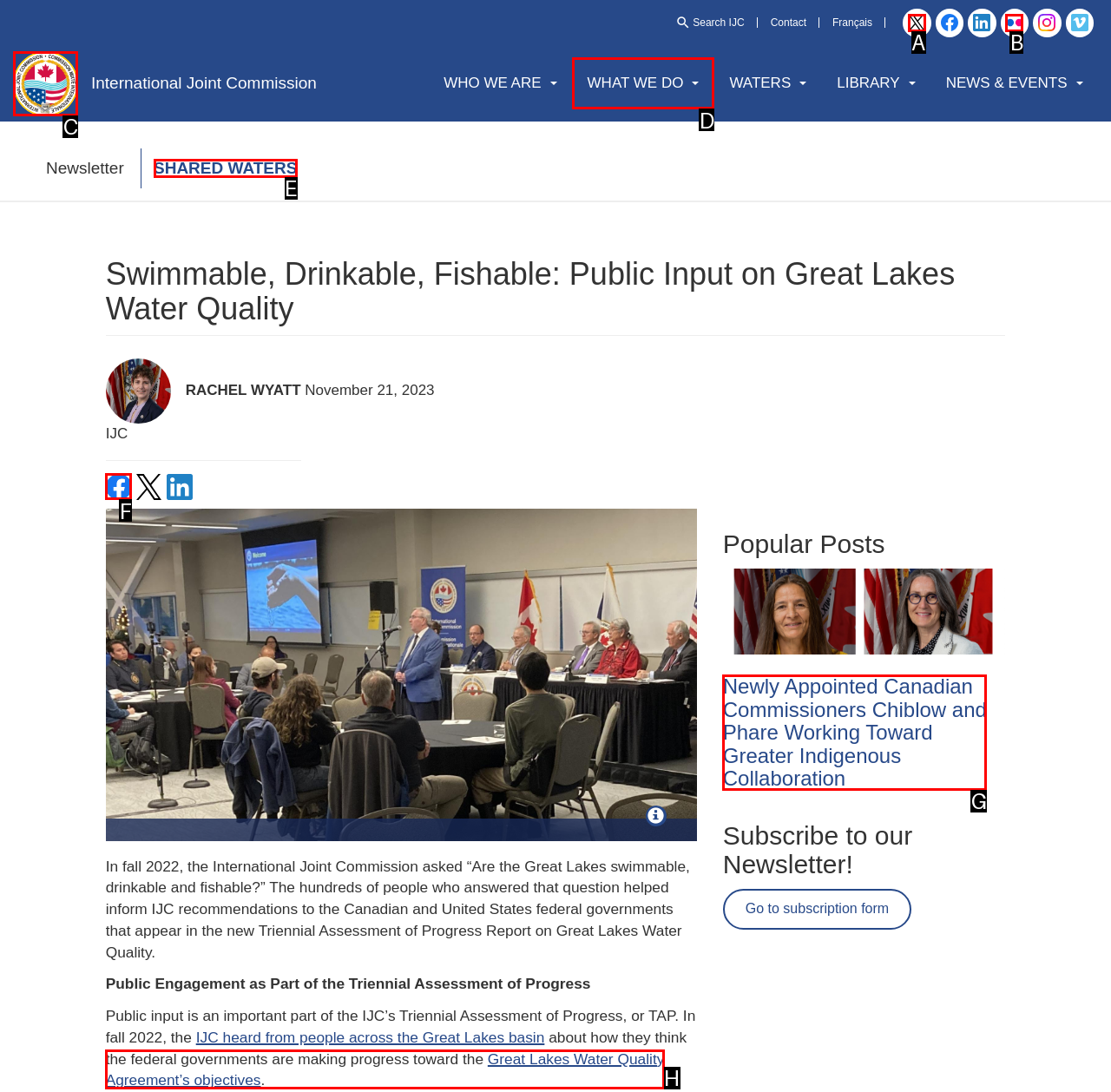Tell me which option I should click to complete the following task: Go to the home page Answer with the option's letter from the given choices directly.

C